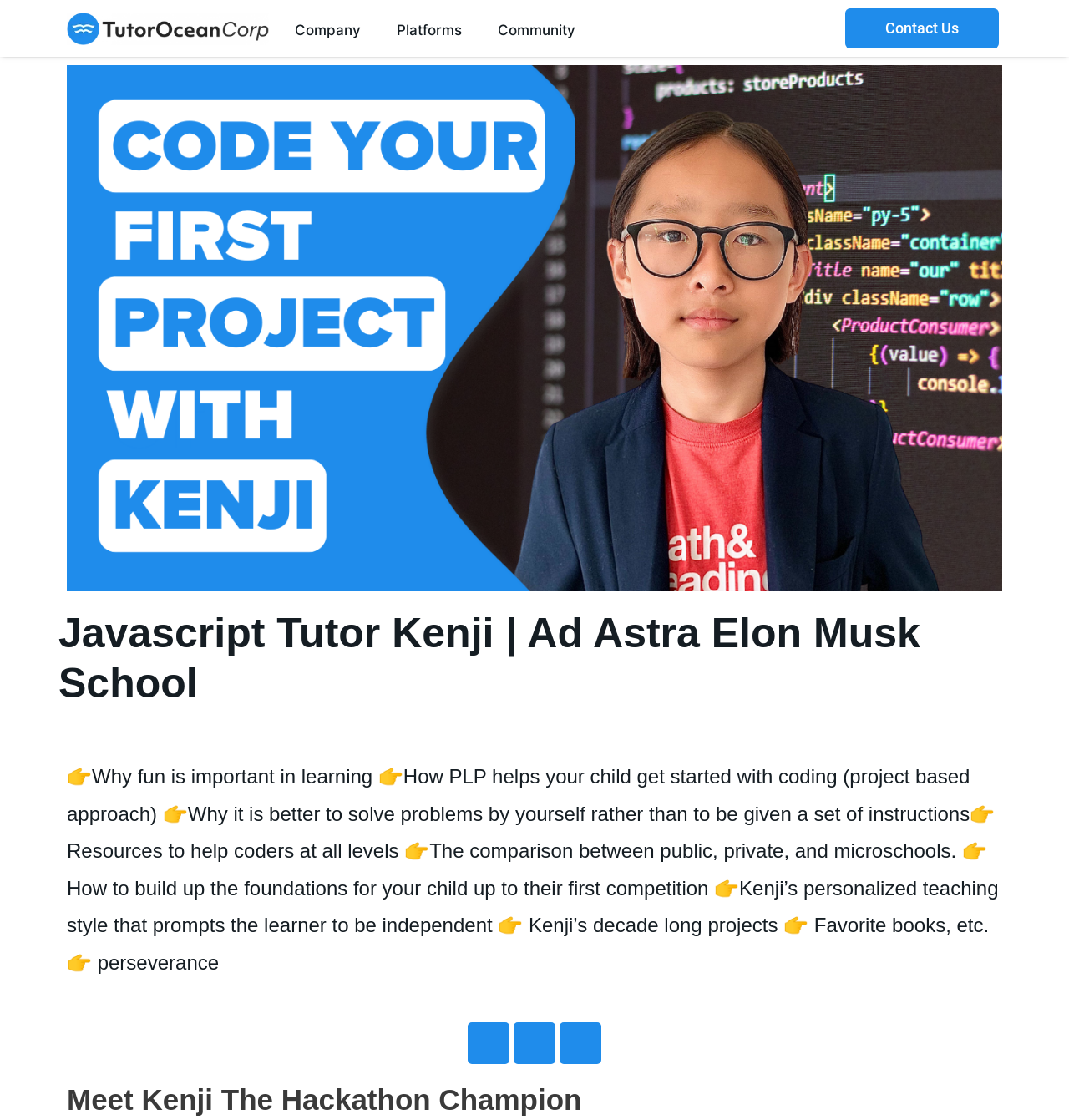Can you specify the bounding box coordinates of the area that needs to be clicked to fulfill the following instruction: "Open Spotify"?

[0.438, 0.913, 0.477, 0.95]